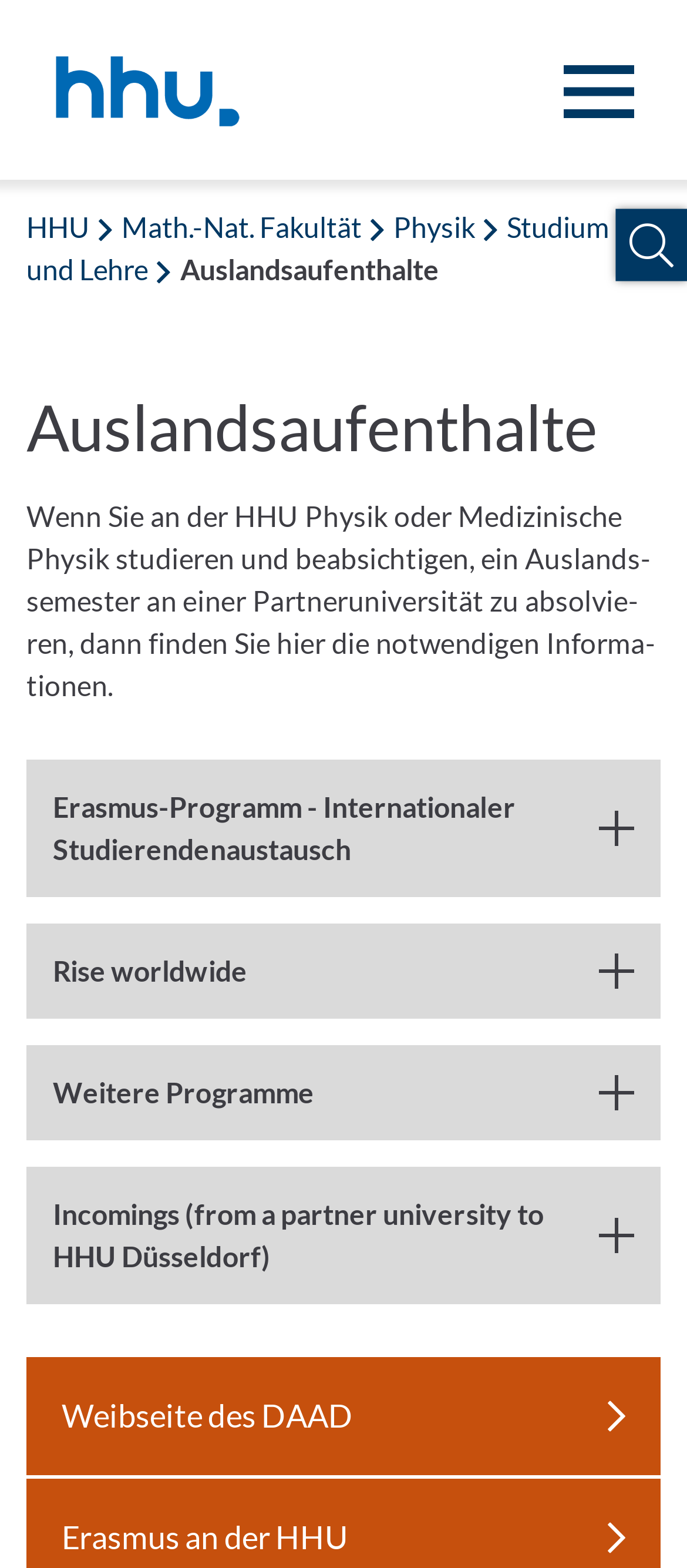Determine the coordinates of the bounding box for the clickable area needed to execute this instruction: "Click on the Erasmus-Programm button".

[0.038, 0.484, 0.962, 0.572]